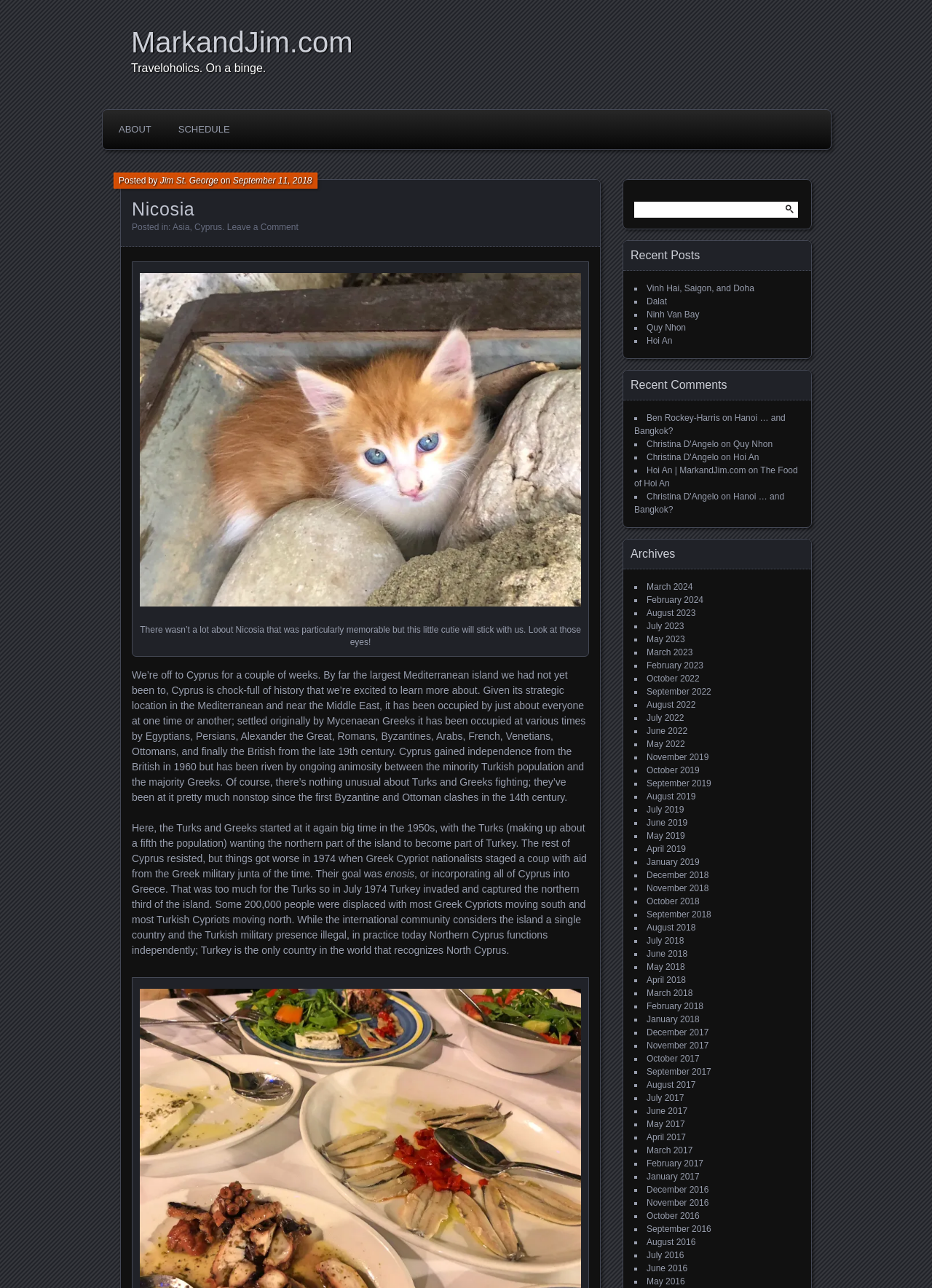Identify the bounding box for the given UI element using the description provided. Coordinates should be in the format (top-left x, top-left y, bottom-right x, bottom-right y) and must be between 0 and 1. Here is the description: parent_node: Search for: name="s"

[0.68, 0.157, 0.856, 0.169]